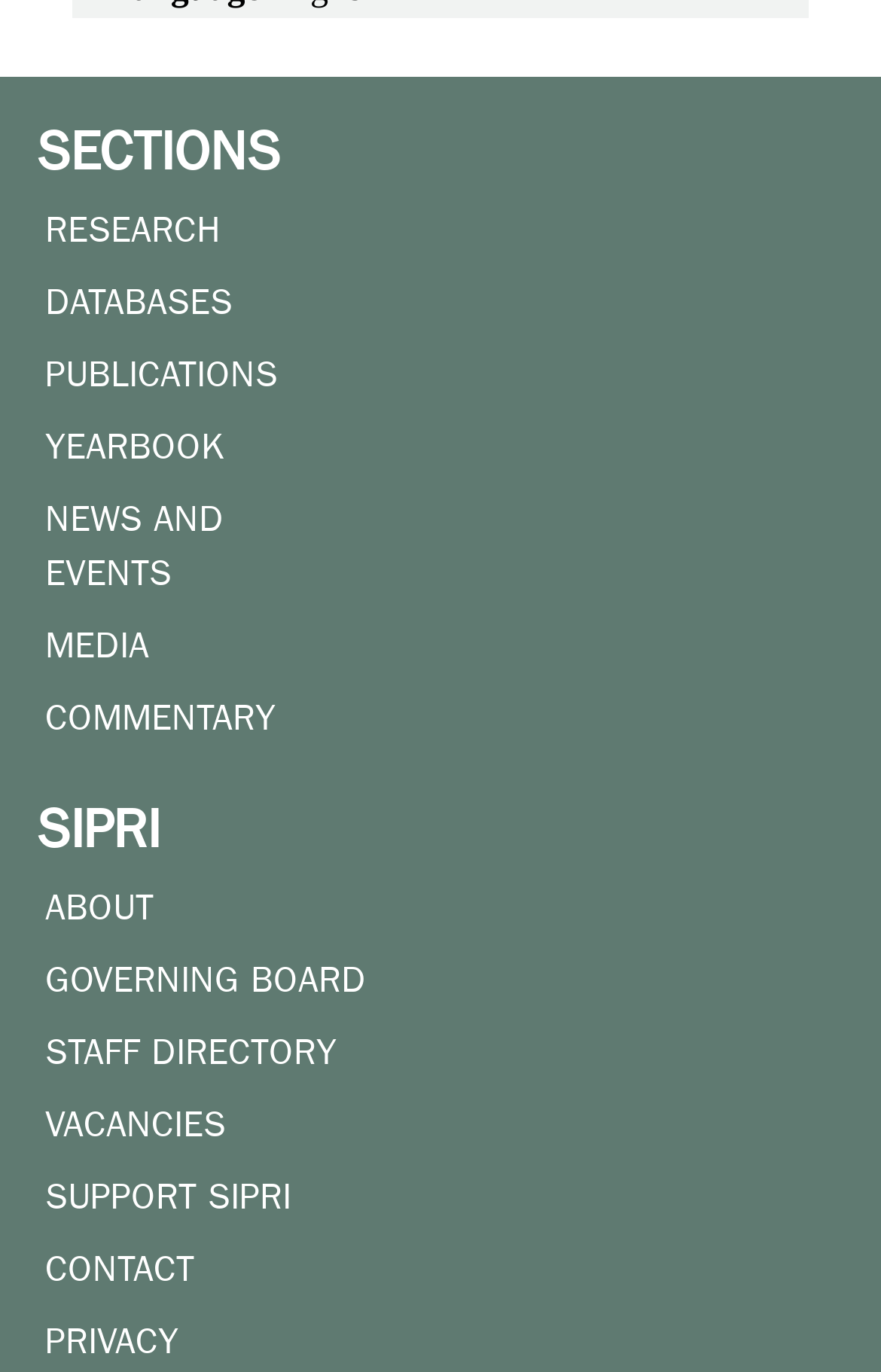What is the first section on the navigation menu?
Using the image as a reference, answer the question in detail.

By examining the navigation menu, I found that the first link is 'RESEARCH', which is located at the top-left of the navigation menu with a bounding box coordinate of [0.051, 0.155, 0.251, 0.181].